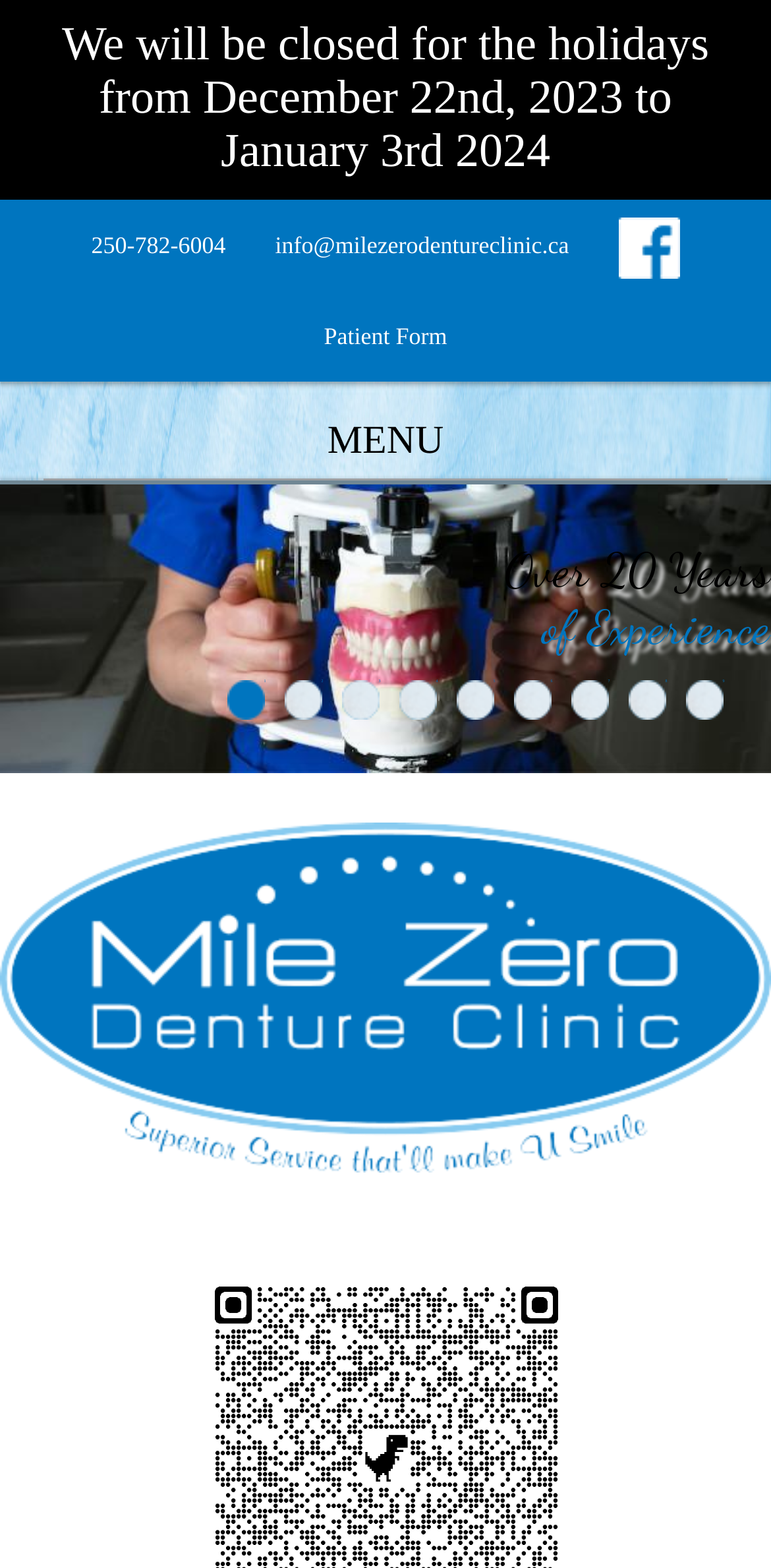Determine the bounding box coordinates of the section I need to click to execute the following instruction: "contact us". Provide the coordinates as four float numbers between 0 and 1, i.e., [left, top, right, bottom].

None